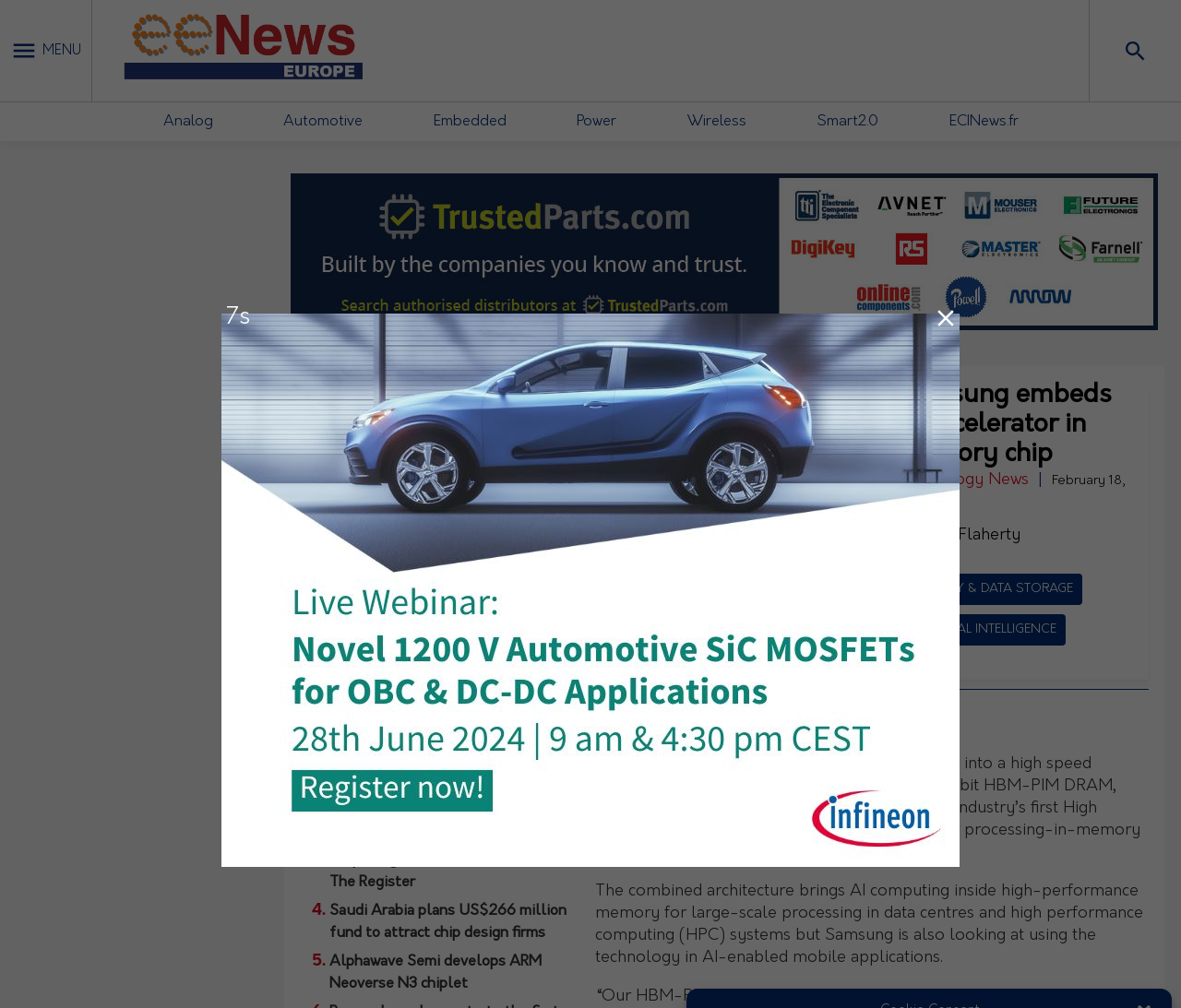Answer the following query with a single word or phrase:
What is the name of the conference where the 4Gbit HBM-PIM DRAM was shown?

ISSCC